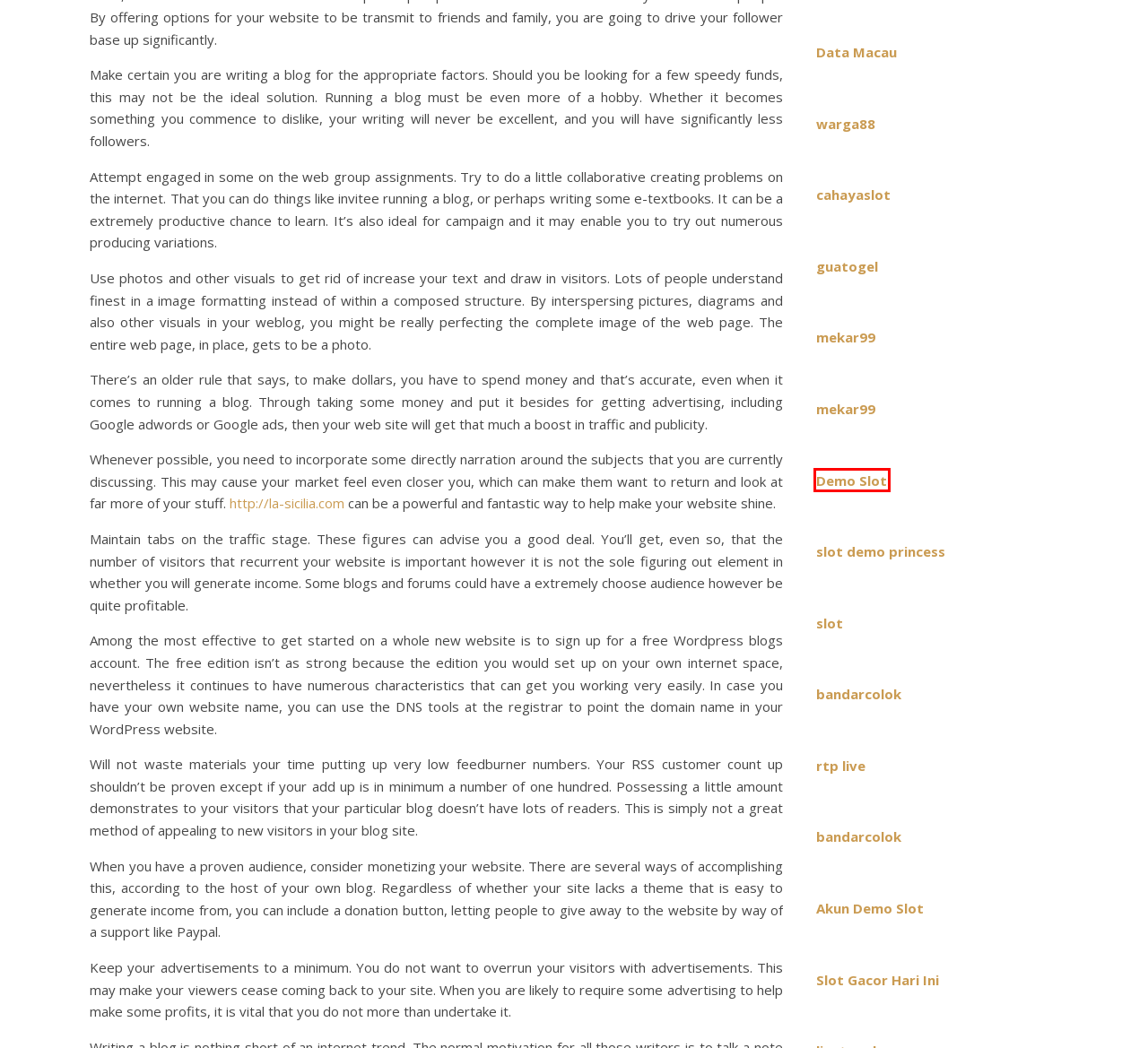Examine the webpage screenshot and identify the UI element enclosed in the red bounding box. Pick the webpage description that most accurately matches the new webpage after clicking the selected element. Here are the candidates:
A. Situs Toto Togel Online : Data Keluaran Toto Macau, Result Pengeluaran Macau Hari Ini
B. The domain name La-Sicilia.com is for sale
C. Demo Pragmatic Gacor: Coba Main Pragmatic Play Slot Demo X500 Terbaru Anti Lag
D. Bandarcolok | Link Terdasyat Di Muka Bumi
E. TEKTOKBET : Dewa Raja Slot Online Indonesia Slot777 Pola Slot Gacor Hari Ini
F. GUATOGEL - Rekomendasi Permainan Terbaik Dan Terpercaya Yang Mudah JP
G. WARGA88: Bandar Togel Hongkong, Togel Singapore, Togel Sydney Terpercaya
H. KOPI77: Kumpulan Situs Slot Gacor Hari Ini Pasti Profit

C